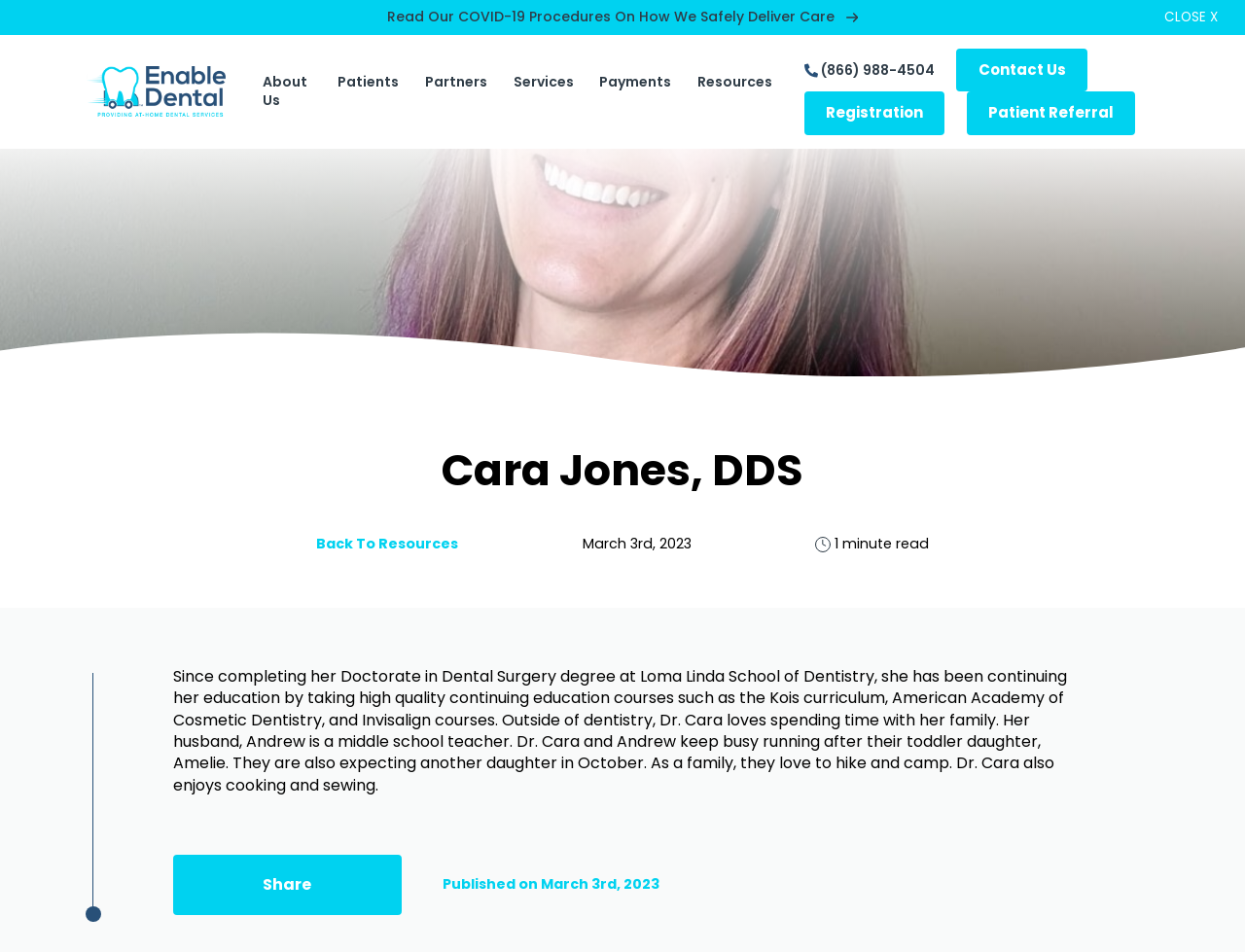Select the bounding box coordinates of the element I need to click to carry out the following instruction: "Visit the About Us page".

[0.211, 0.073, 0.251, 0.119]